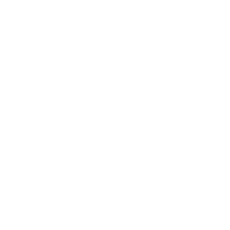Provide a brief response to the question using a single word or phrase: 
What are the sections of the website that visitors can explore?

Home, About, and Seniors